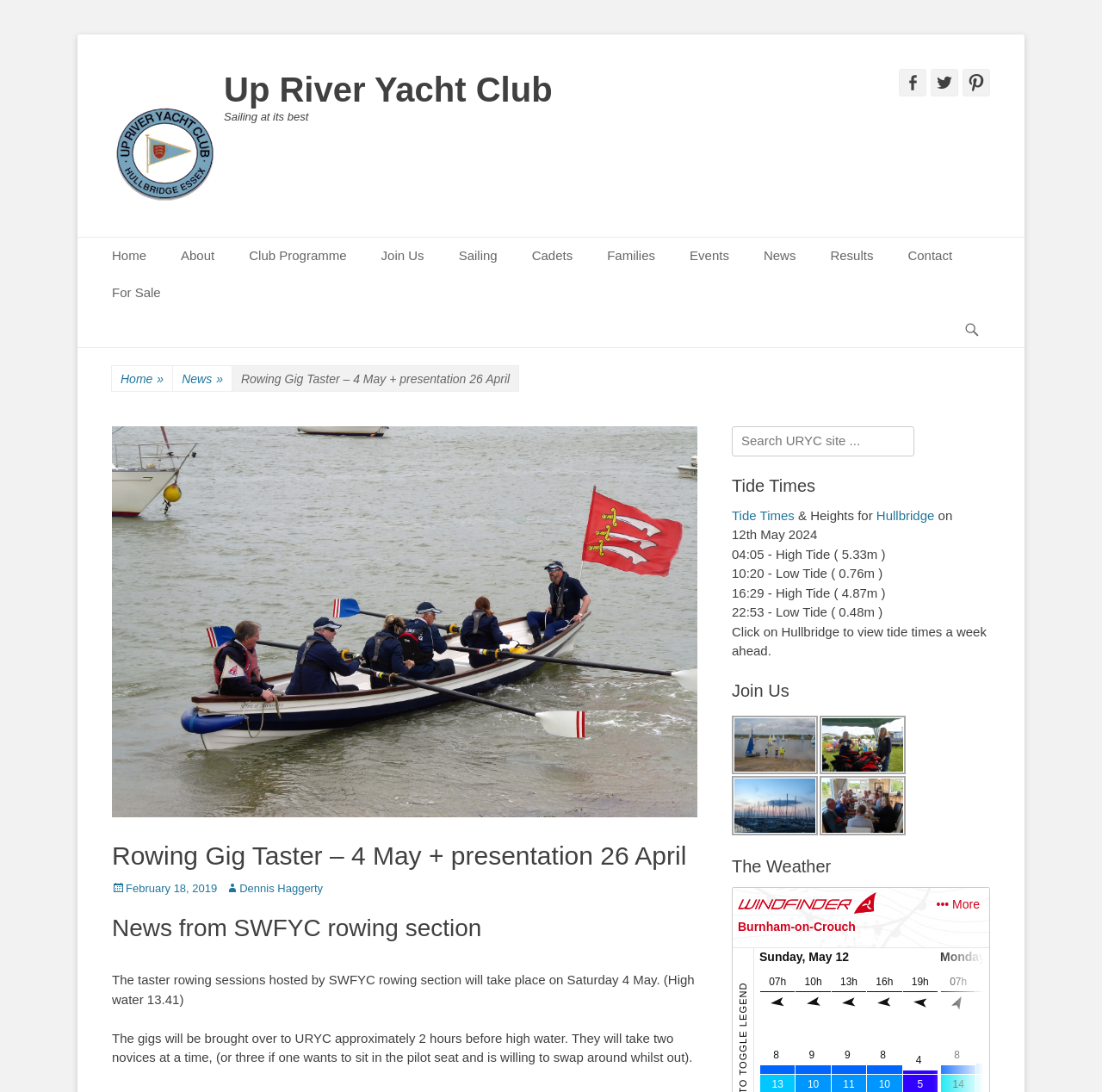What is the search function for?
Using the visual information, answer the question in a single word or phrase.

To search the website